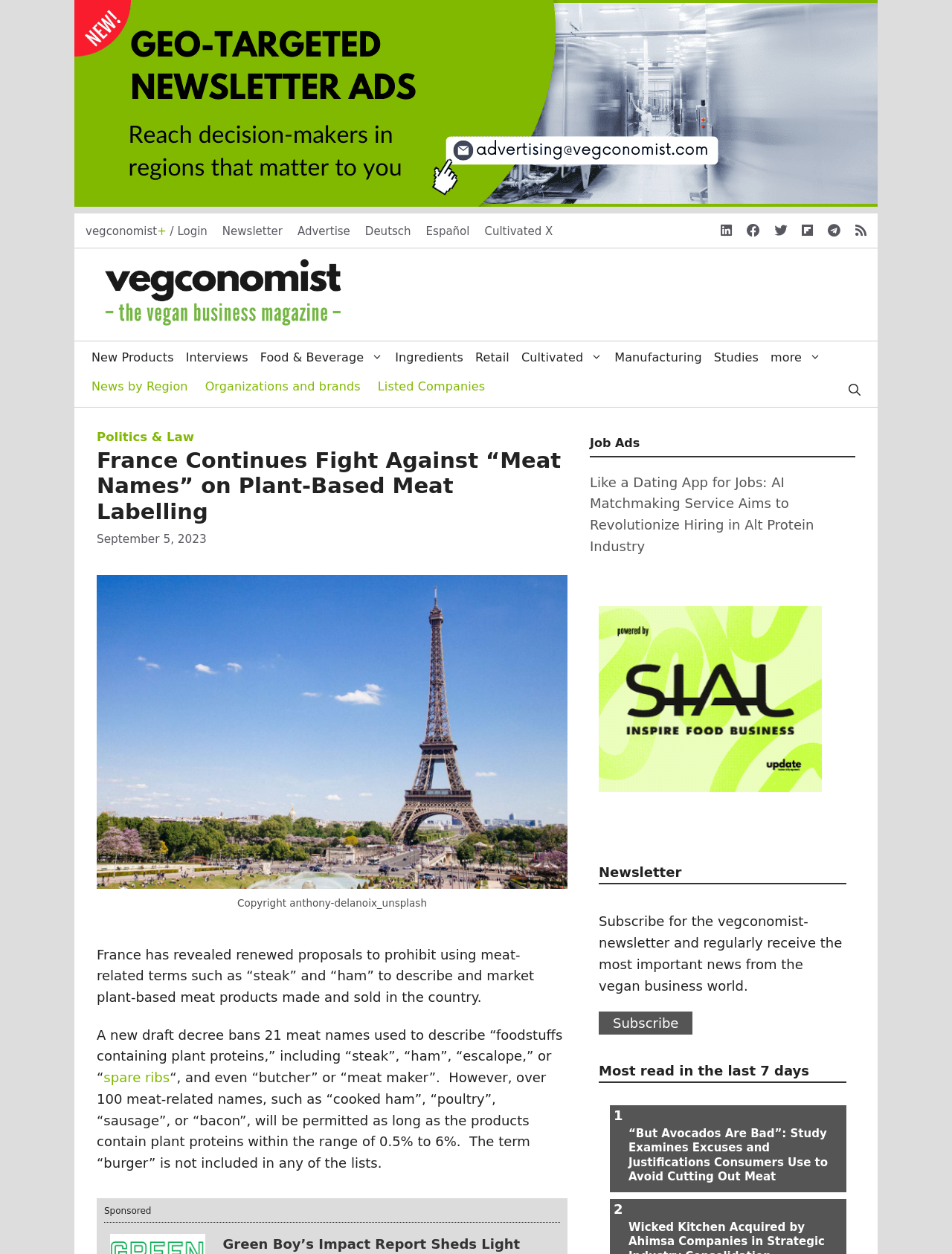Please identify the bounding box coordinates of the area I need to click to accomplish the following instruction: "Read the article about France's fight against 'meat names' on plant-based meat labelling".

[0.102, 0.357, 0.596, 0.419]